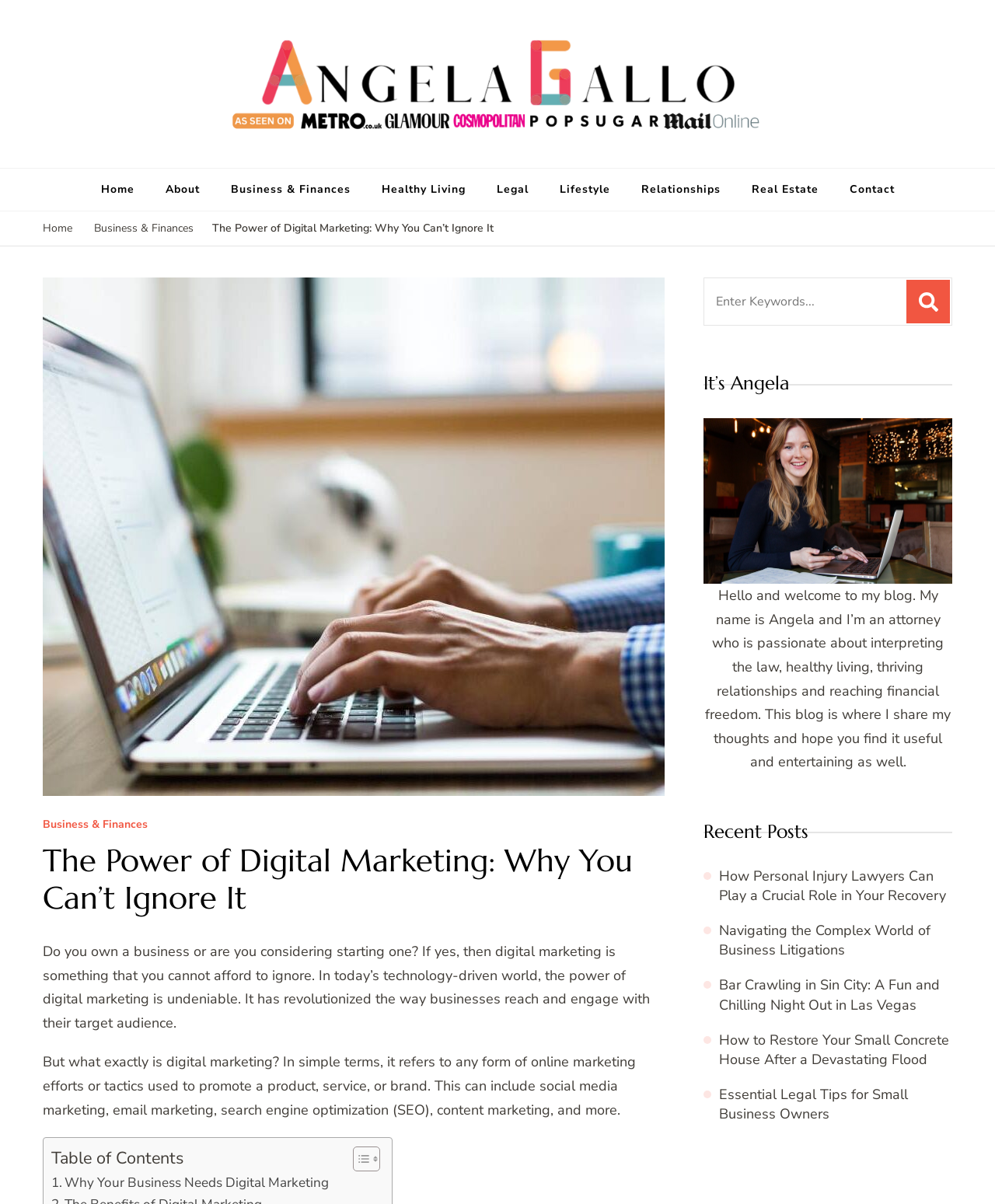Find the bounding box of the UI element described as: "Business & Finances". The bounding box coordinates should be given as four float values between 0 and 1, i.e., [left, top, right, bottom].

[0.043, 0.681, 0.148, 0.69]